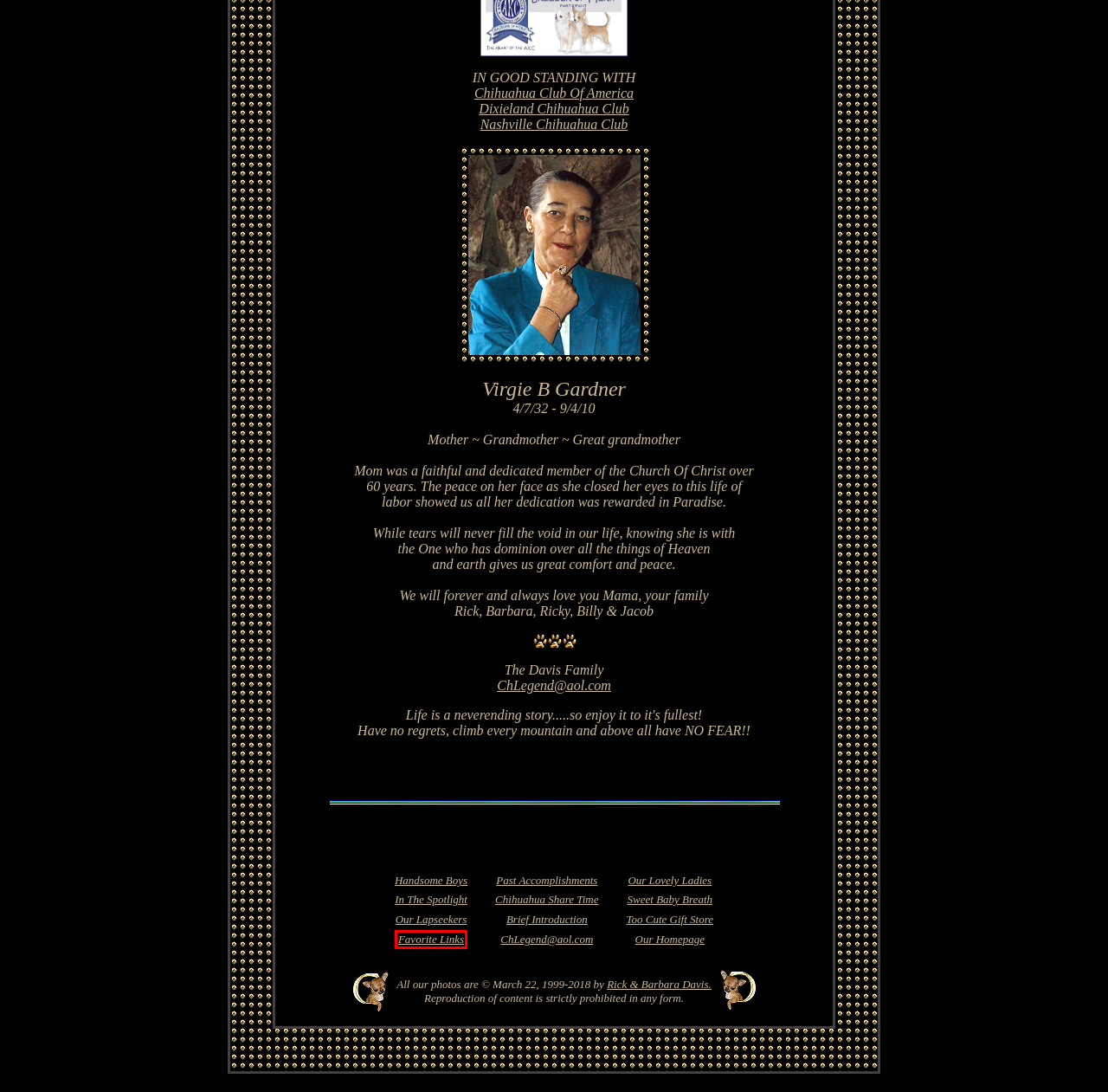Observe the webpage screenshot and focus on the red bounding box surrounding a UI element. Choose the most appropriate webpage description that corresponds to the new webpage after clicking the element in the bounding box. Here are the candidates:
A. Our Handsome Boys
B. Sweet Baby Breath
C. In The Spotlight ~ Pointed Contenders
D. Chihuahua Share Time
E. Our Lovely Ladies
F. Fruit Of Our Labor
G. Legend Chihuahuas.....where dreams come true!
H. Our Favorite Places To Visit

H